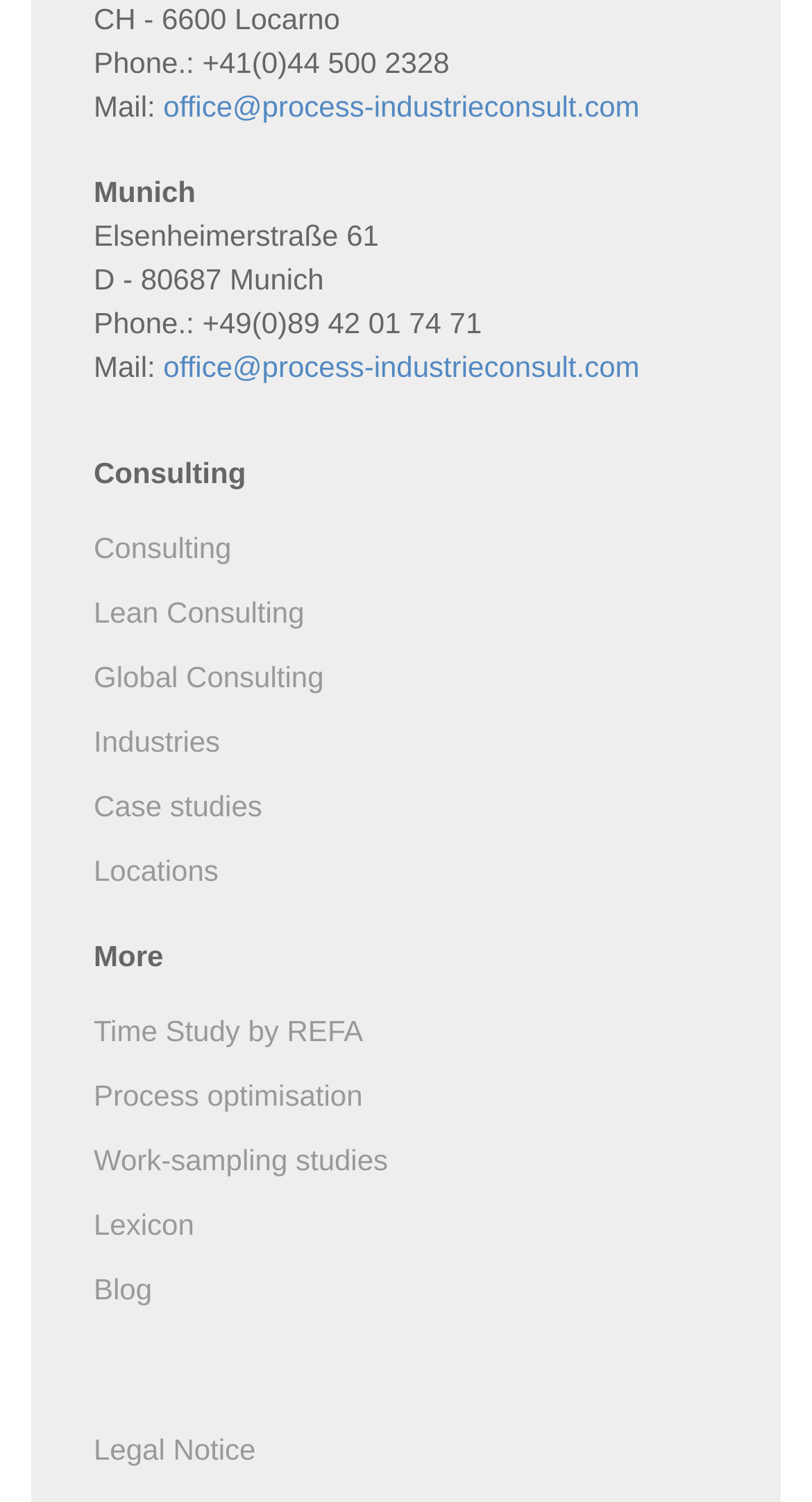Kindly determine the bounding box coordinates of the area that needs to be clicked to fulfill this instruction: "View legal notice".

[0.115, 0.944, 0.885, 0.987]